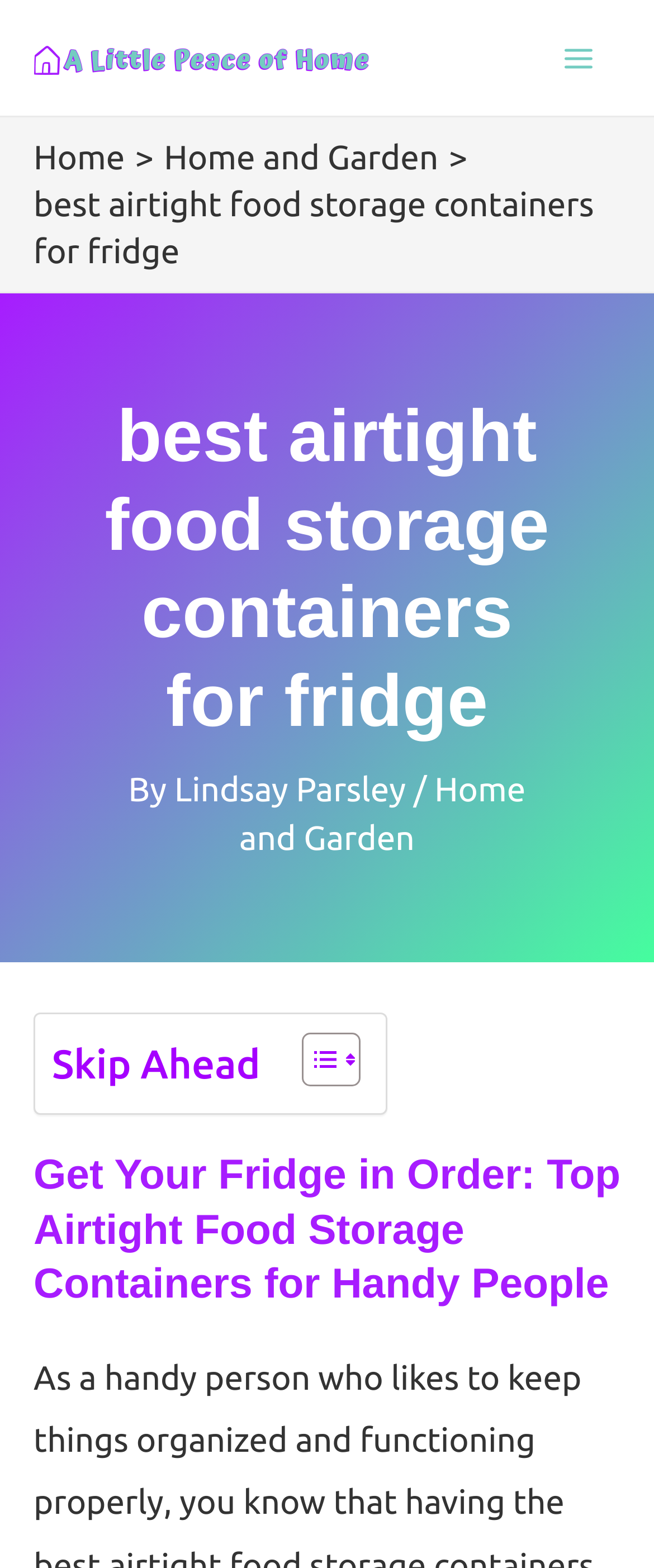What is the purpose of the 'Toggle Table of Content' link?
Provide a fully detailed and comprehensive answer to the question.

I inferred the purpose of the link by examining the surrounding text, which says 'Skip Ahead', and the images next to the link, which suggest a toggle or expand function.